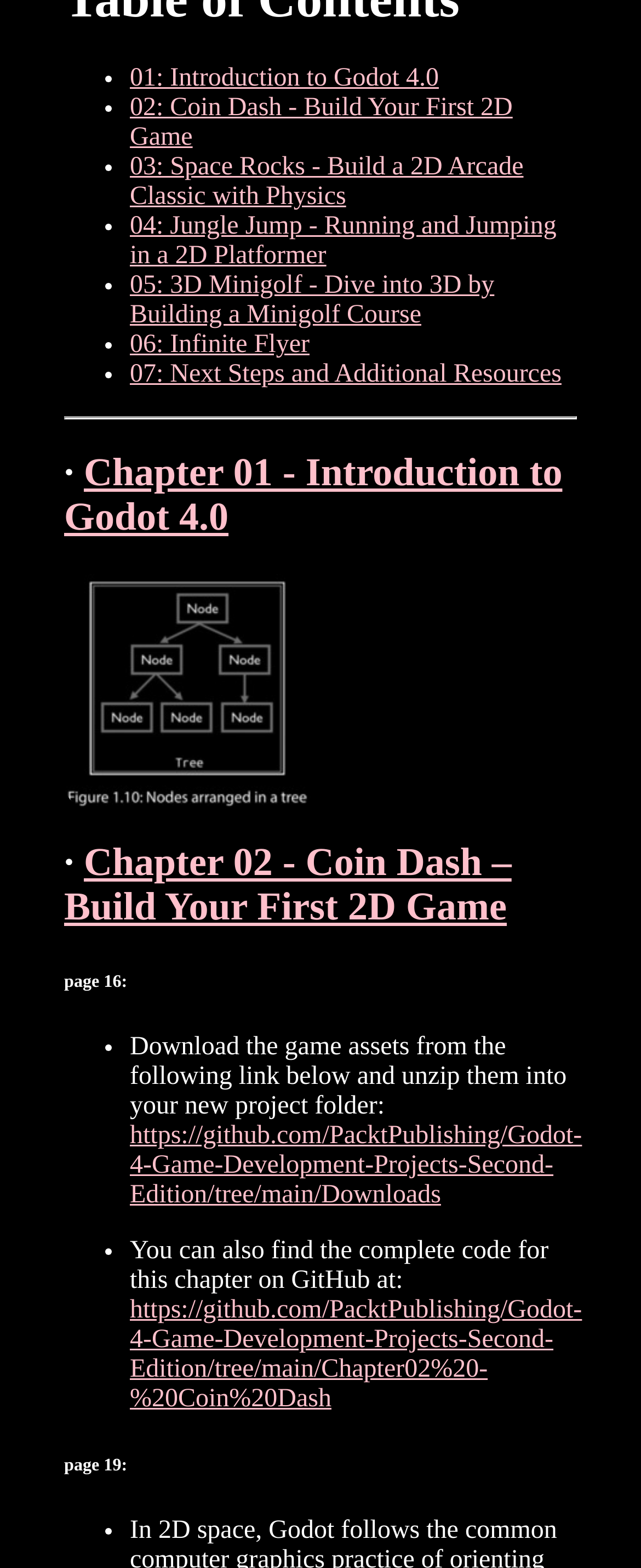What is the title of the second chapter?
Based on the image, answer the question with as much detail as possible.

I looked at the link with the text 'Chapter 02 - Coin Dash – Build Your First 2D Game' and found the title of the second chapter.